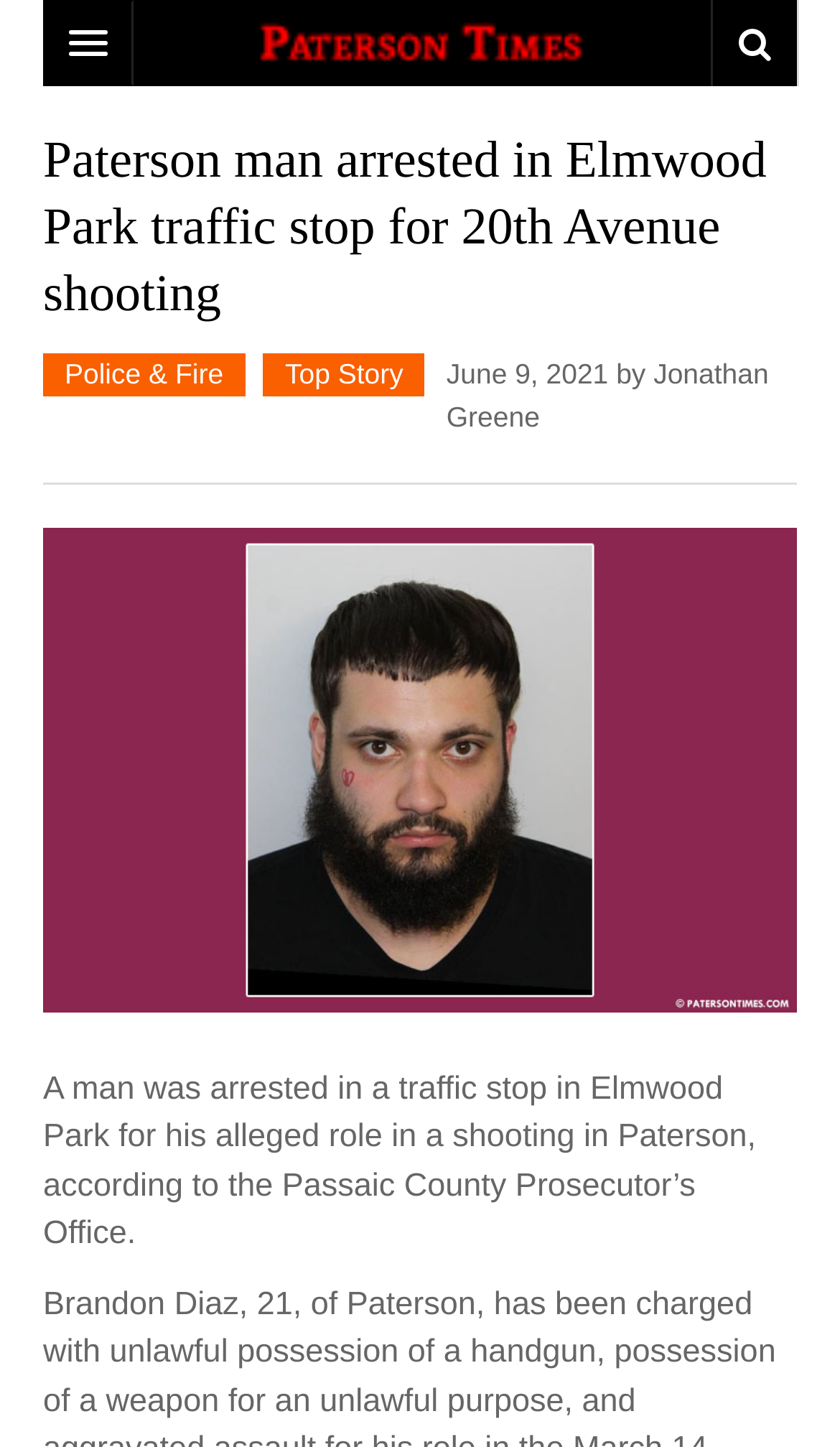Describe all the key features and sections of the webpage thoroughly.

This webpage appears to be a news article from the Paterson Times. At the top, there are two buttons and a link to the Paterson Times logo. Below this, there is a search bar with a textbox and a search button. 

To the right of the search bar, there are several links to different categories, including Politics, Business, Money, Education, Crime, Lifestyle, Arts, Culture, Health, Opinions, Letters, Editorials, Guest Commentary, Obituaries, Events, and Blog. 

Below these links, there is a header section with a heading that reads "Paterson man arrested in Elmwood Park traffic stop for 20th Avenue shooting". Below this heading, there are two links to "Police & Fire" and "Top Story", as well as a date "June 9, 2021" and an author's name "by Jonathan Greene". 

On the left side of the page, there is an image of a person, identified as Brandon Diaz. Below the image, there is a paragraph of text that summarizes the news article, stating that a man was arrested in a traffic stop in Elmwood Park for his alleged role in a shooting in Paterson, according to the Passaic County Prosecutor’s Office.